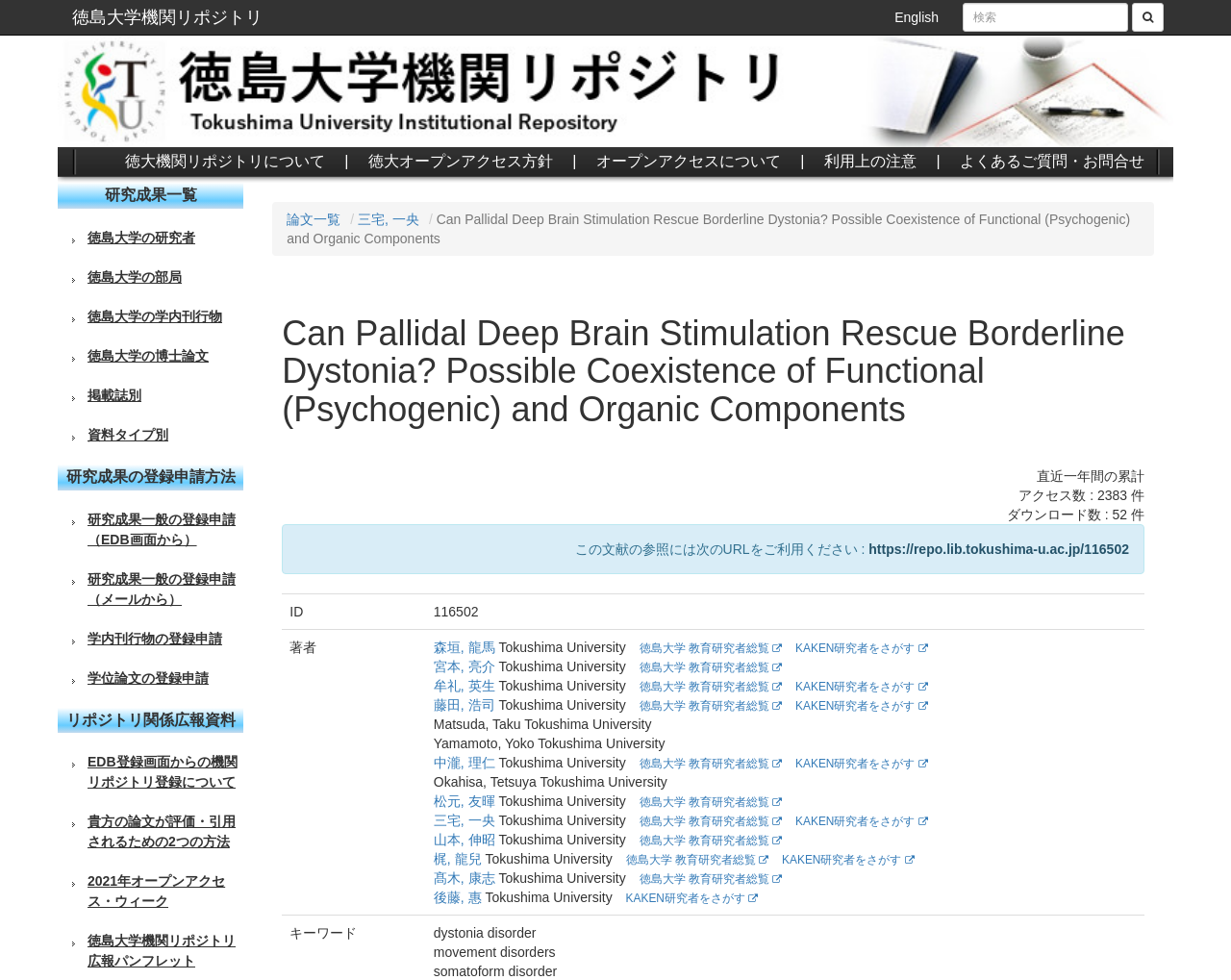Respond with a single word or short phrase to the following question: 
How many downloads has the research paper received?

52